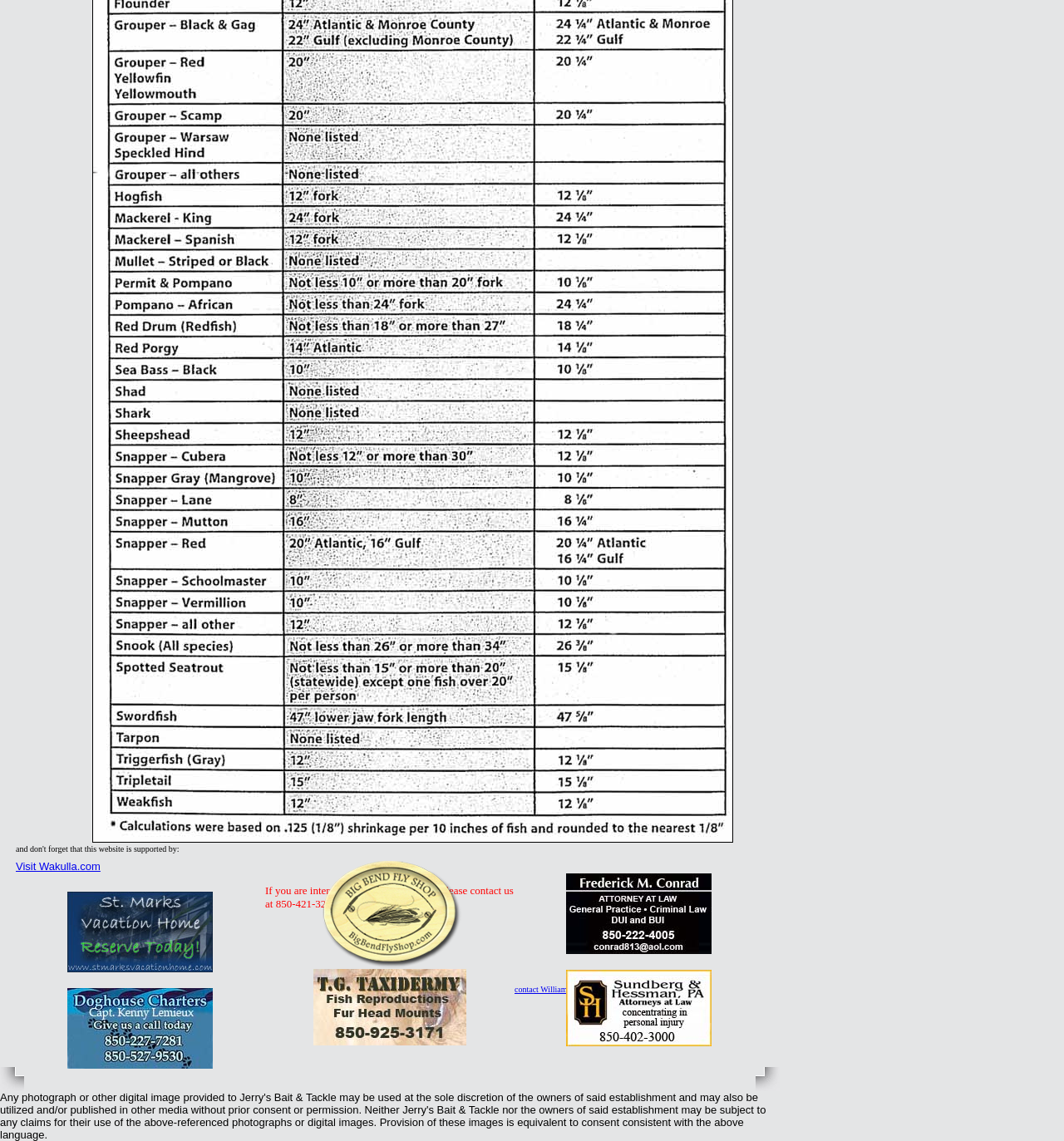Who is the person associated with the image at [0.532, 0.765, 0.669, 0.836]?
Please use the image to deliver a detailed and complete answer.

The image with the bounding box coordinates [0.532, 0.765, 0.669, 0.836] has the OCR text 'Fred Conrad', which suggests that Fred Conrad is the person associated with the image.